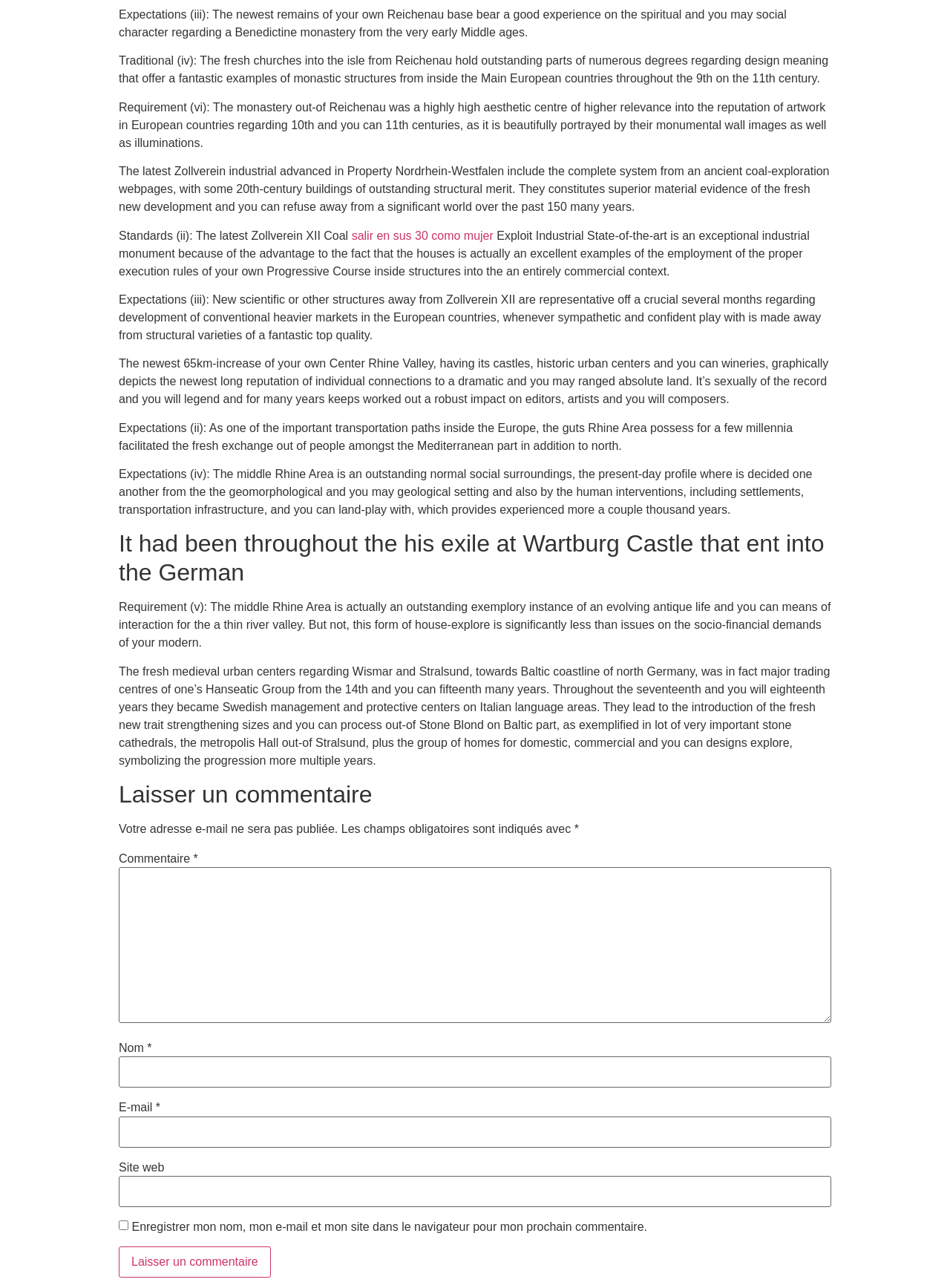Using the webpage screenshot and the element description parent_node: Commentaire * name="comment", determine the bounding box coordinates. Specify the coordinates in the format (top-left x, top-left y, bottom-right x, bottom-right y) with values ranging from 0 to 1.

[0.125, 0.673, 0.875, 0.794]